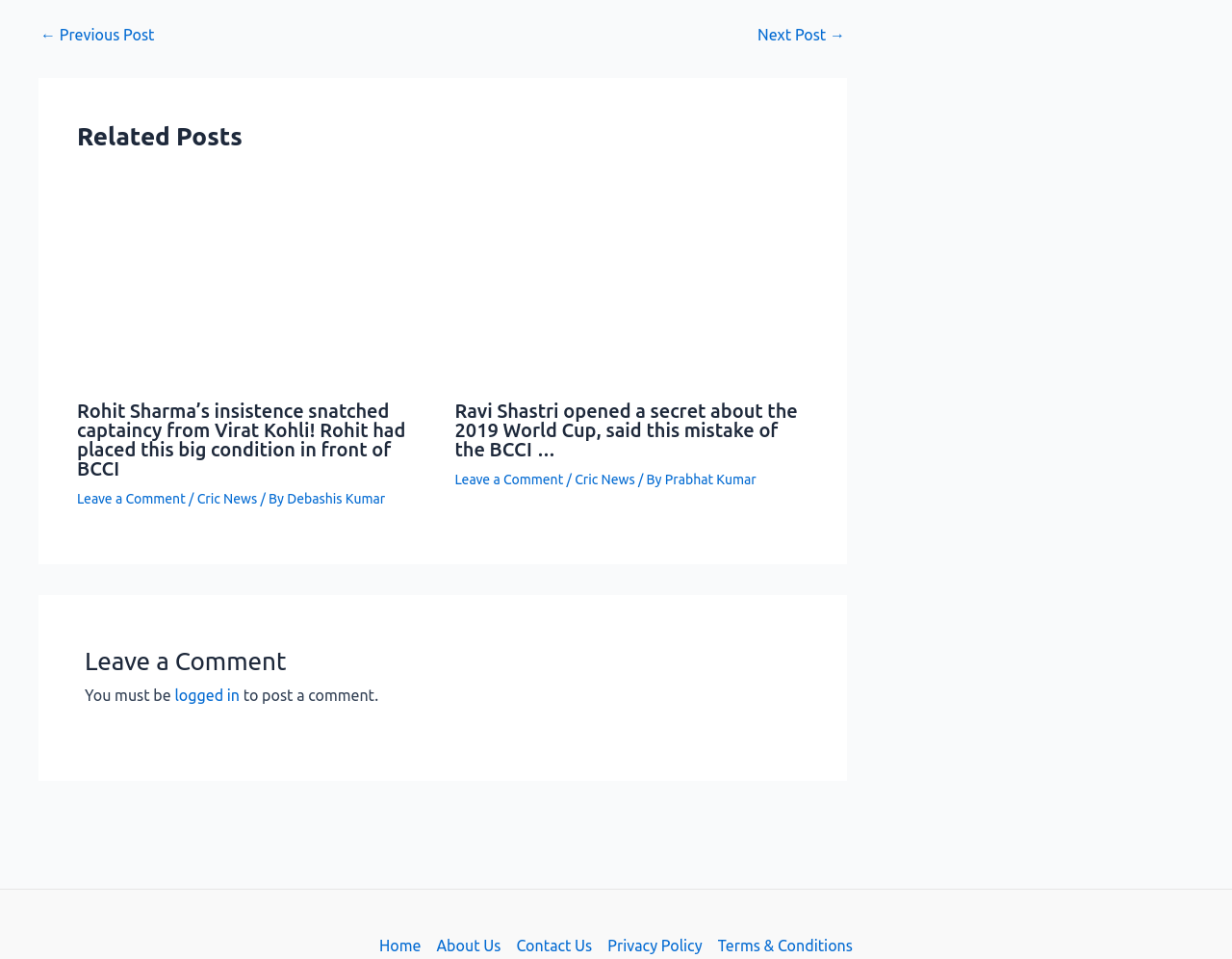Calculate the bounding box coordinates for the UI element based on the following description: "Home". Ensure the coordinates are four float numbers between 0 and 1, i.e., [left, top, right, bottom].

[0.308, 0.973, 0.348, 0.999]